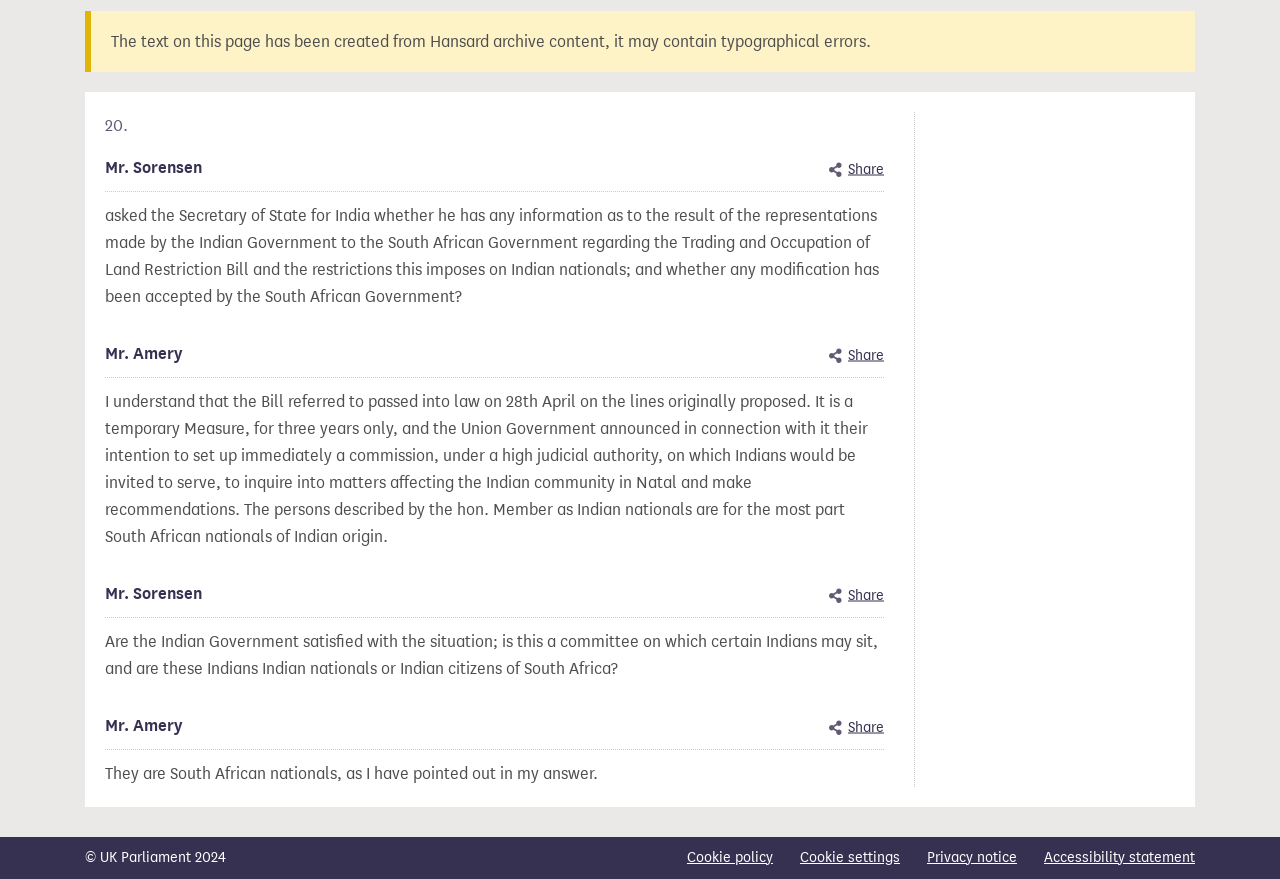Predict the bounding box coordinates for the UI element described as: "Contact us todayBook a meeting". The coordinates should be four float numbers between 0 and 1, presented as [left, top, right, bottom].

None